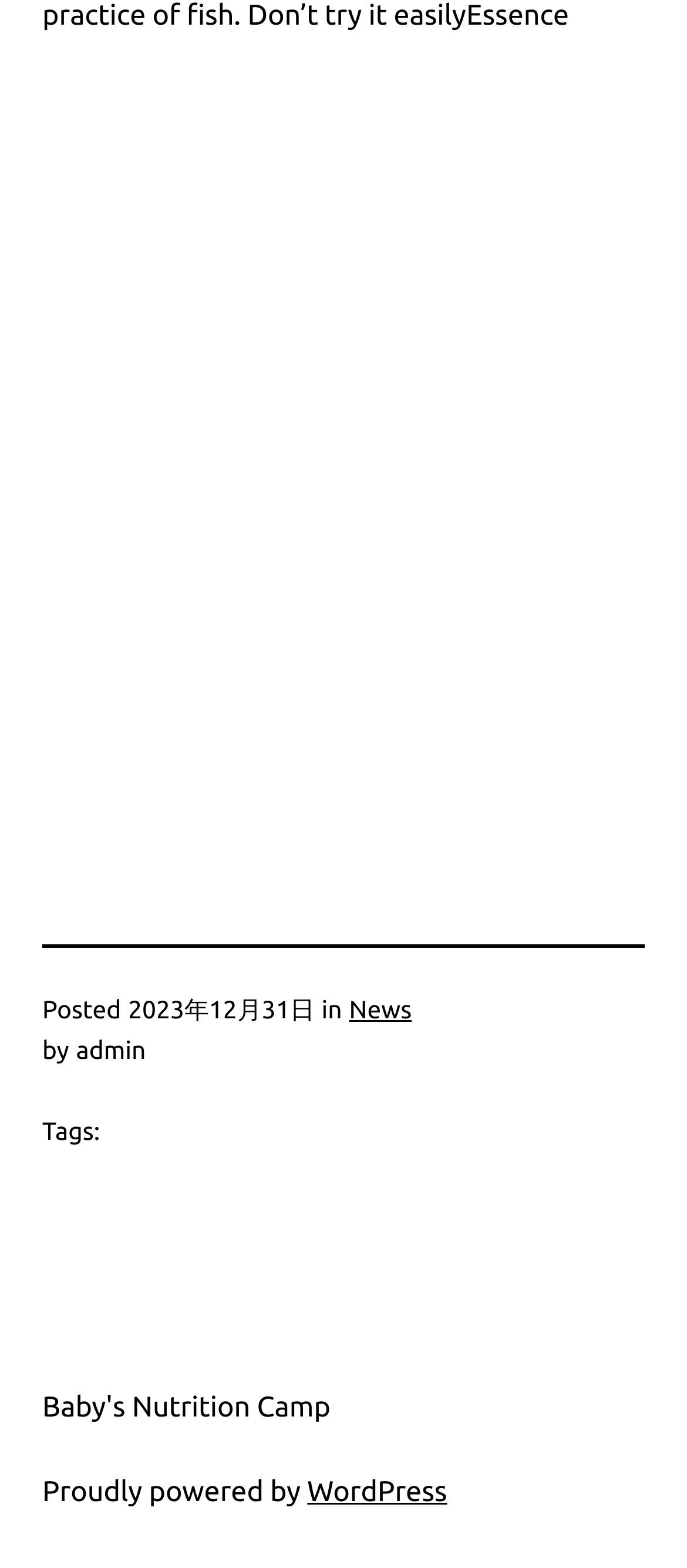Who is the author of the post?
Look at the image and respond with a single word or a short phrase.

admin